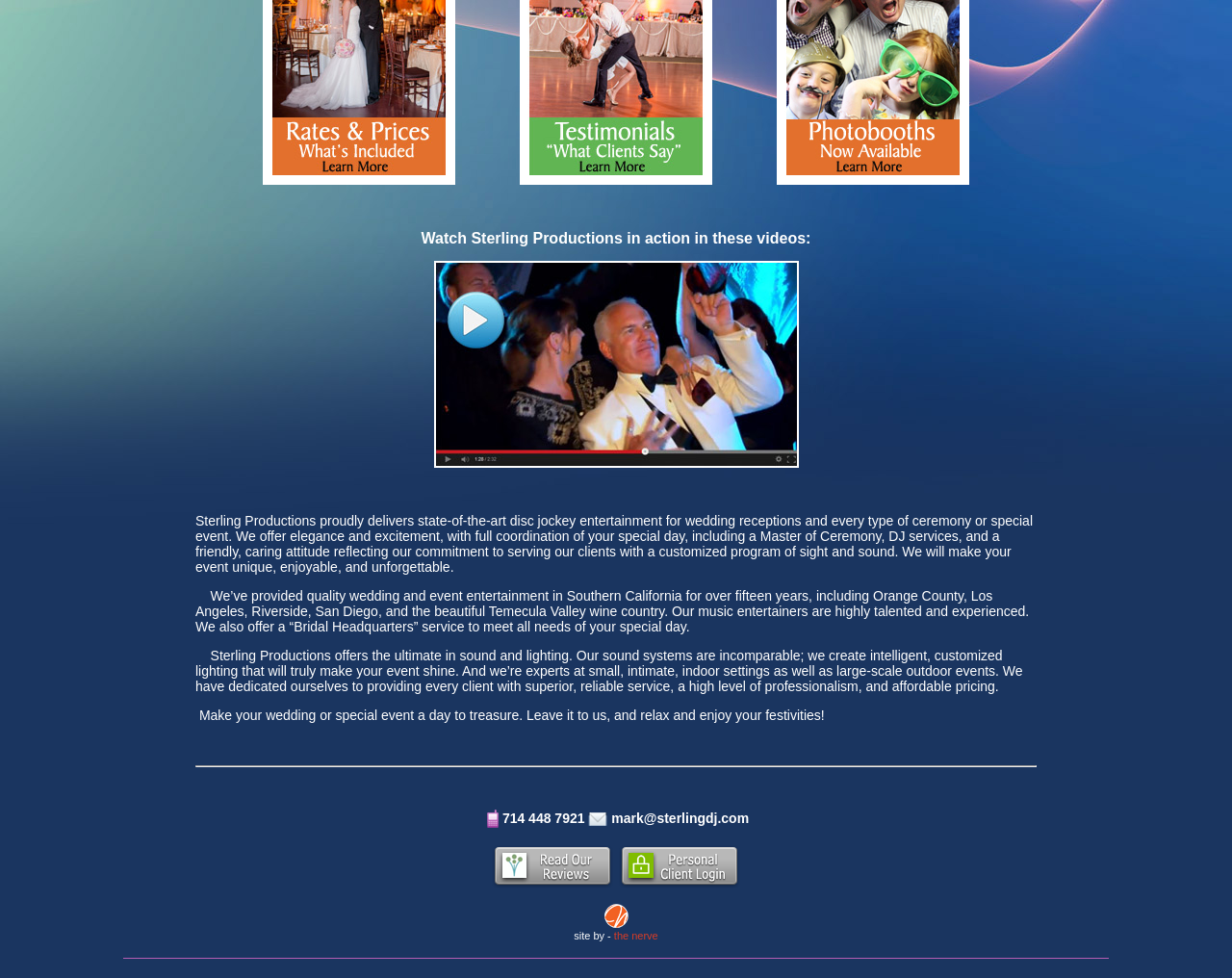Give the bounding box coordinates for the element described as: "the nerve".

[0.498, 0.951, 0.534, 0.963]